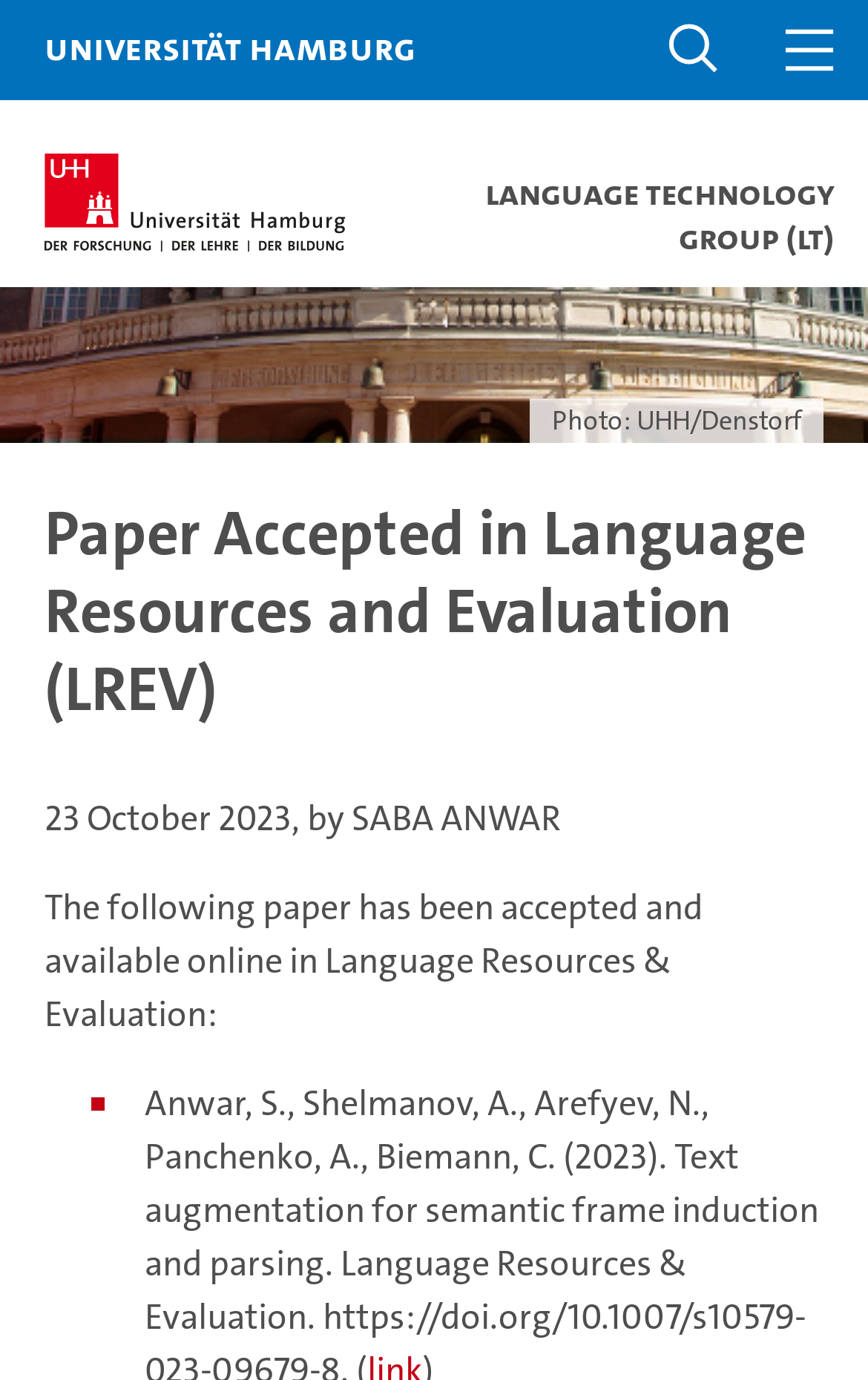Analyze the image and give a detailed response to the question:
What is the name of the university?

The name of the university can be found in the top navigation bar, where it is written as a link 'Universität Hamburg'. It is also mentioned in the image description 'Universität Hamburg - der Forschung, der Lehre, der Bildung, zur Homepage'.